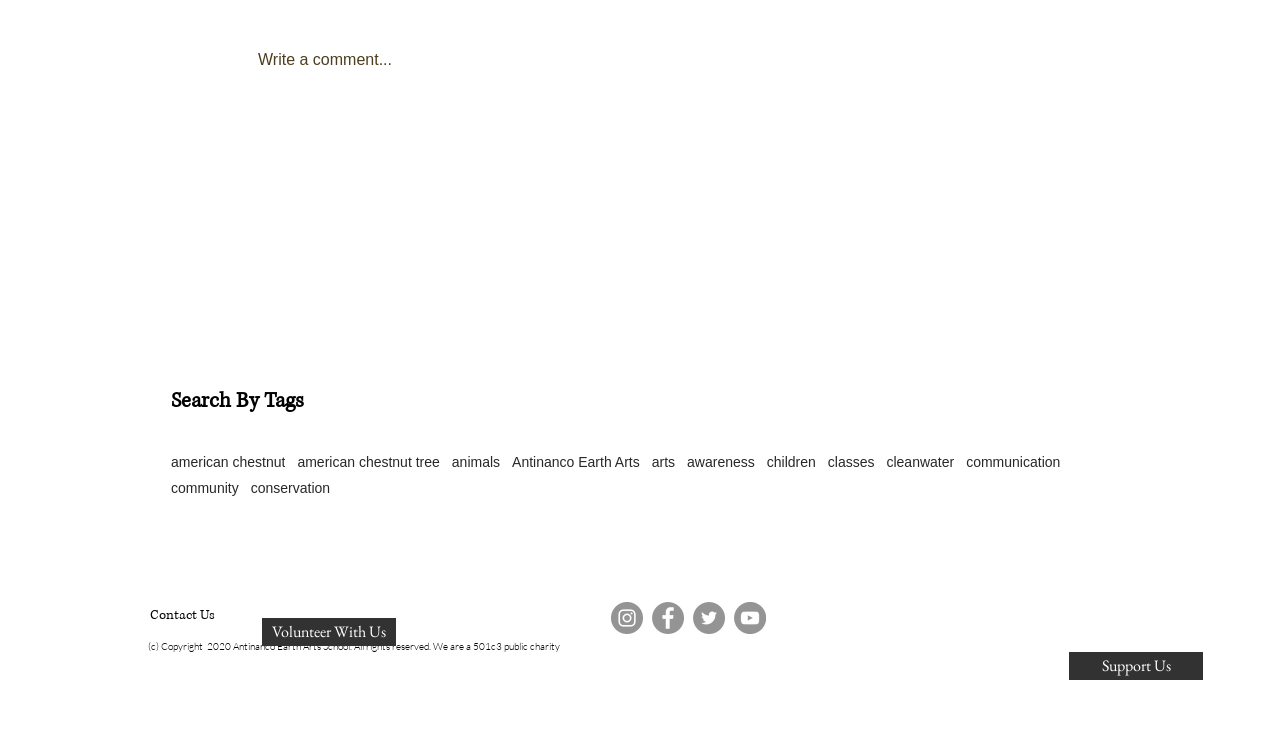Pinpoint the bounding box coordinates for the area that should be clicked to perform the following instruction: "Contact us using the contact form".

None